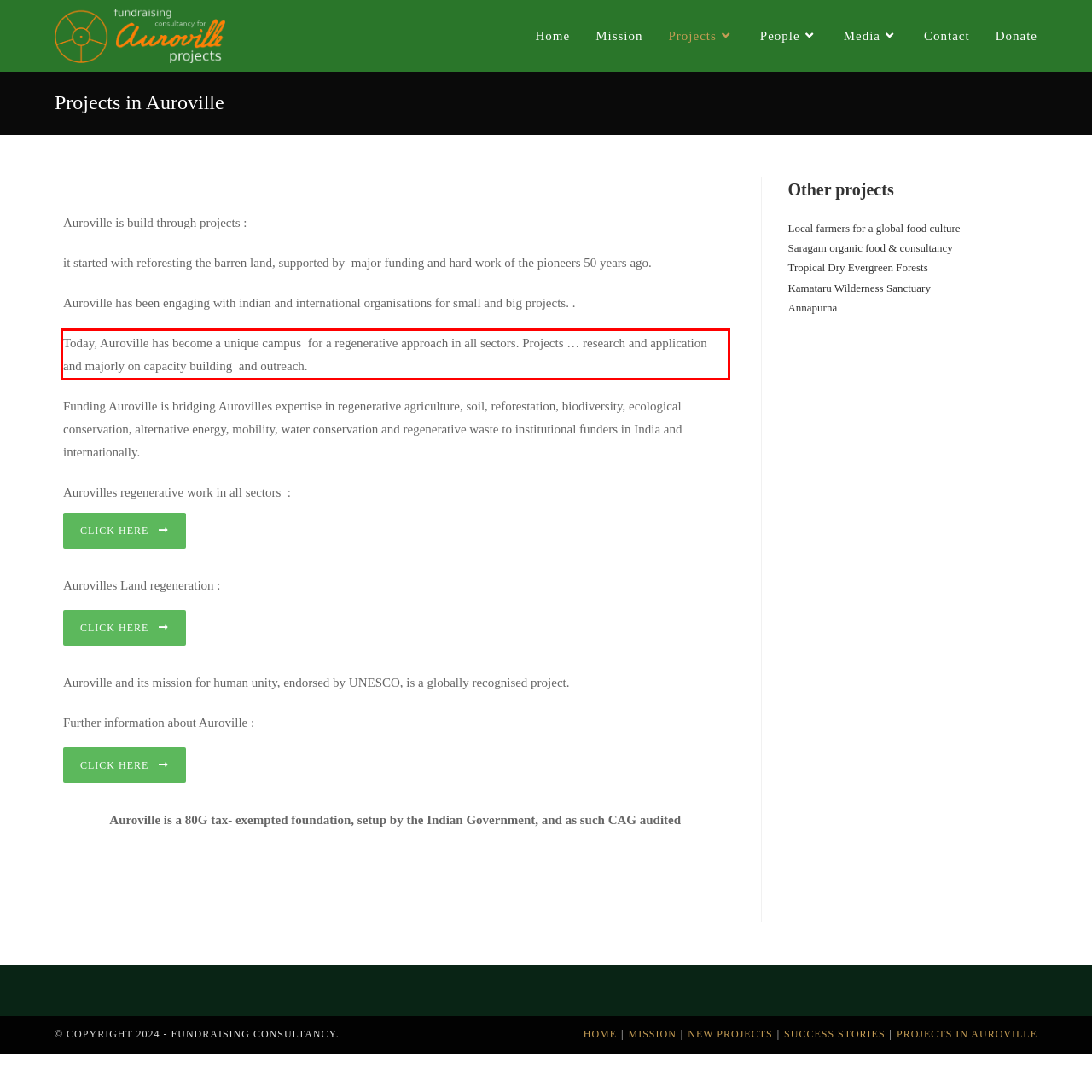Using the provided screenshot of a webpage, recognize the text inside the red rectangle bounding box by performing OCR.

Today, Auroville has become a unique campus for a regenerative approach in all sectors. Projects … research and application and majorly on capacity building and outreach.